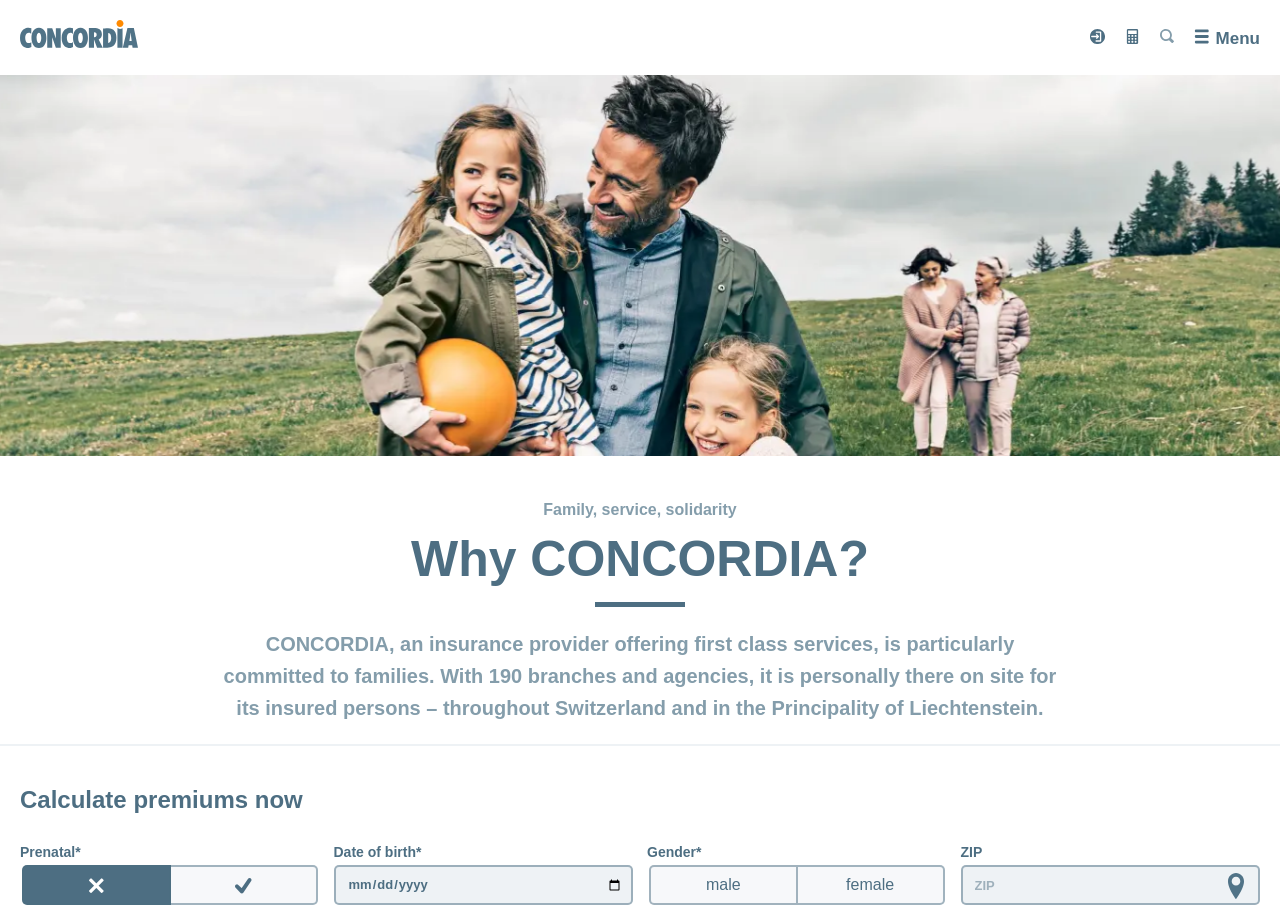Produce an elaborate caption capturing the essence of the webpage.

The webpage is about CONCORDIA, an insurance provider that offers first-class services and is particularly committed to families. At the top left corner, there is a Concordia logo, and next to it, there are links to "Insurance plans", "Health", "Services", and "About us". Below these links, there are several sections with headings, including "Basic Insurance", "Supplementary Insurances", "Private pension provision", and more. Each section has a "Show or hide the section" button.

On the right side of the page, there is a section with a heading "Why CONCORDIA?" and a paragraph of text describing CONCORDIA's commitment to families. Below this section, there is a heading "Calculate premiums now" and a form with fields to input date of birth and a checkbox for prenatal care.

At the top right corner, there is a link to "myCONCORDIA" and a language selection dropdown menu. Next to it, there are links to "Premium Calculator" and a search bar with a checkbox and a search button. On the top right edge of the page, there is a menu button.

Throughout the page, there are several buttons and links to various sections and services offered by CONCORDIA, including "Life Situations", "Health Compass", "concordiaMed", "Our advice", "Changes and Communication", "Order", "Health insurance card", "Save money", "Issuing a power of attorney", "Customers recruit customers", "Switch to CONCORDIA", "Reimbursement", "Jobs", "Distribution Partnership – Swiss Mobiliar", "Sponsorship", and "Contact".